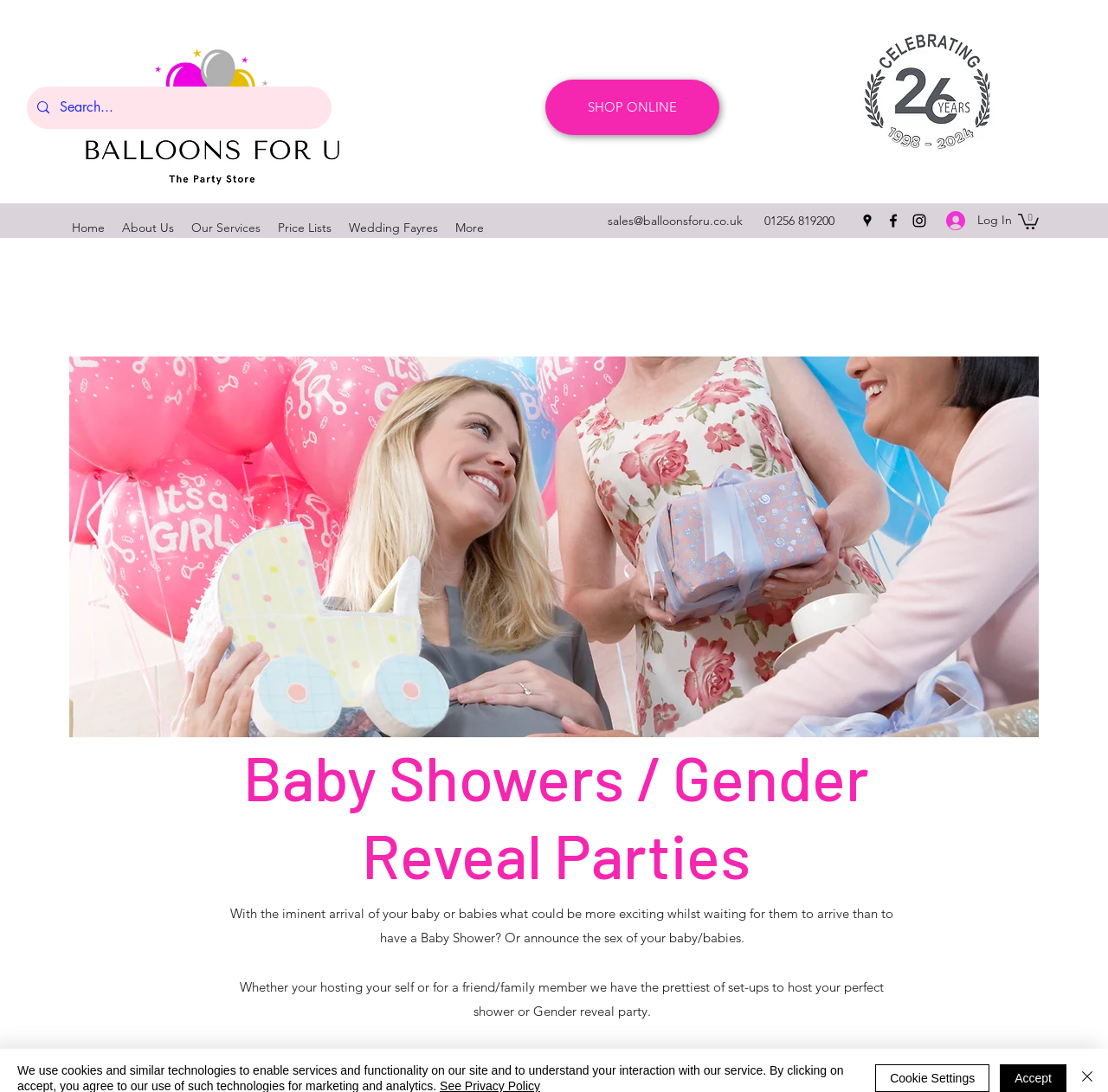How many items are in the cart?
Using the information from the image, give a concise answer in one word or a short phrase.

0